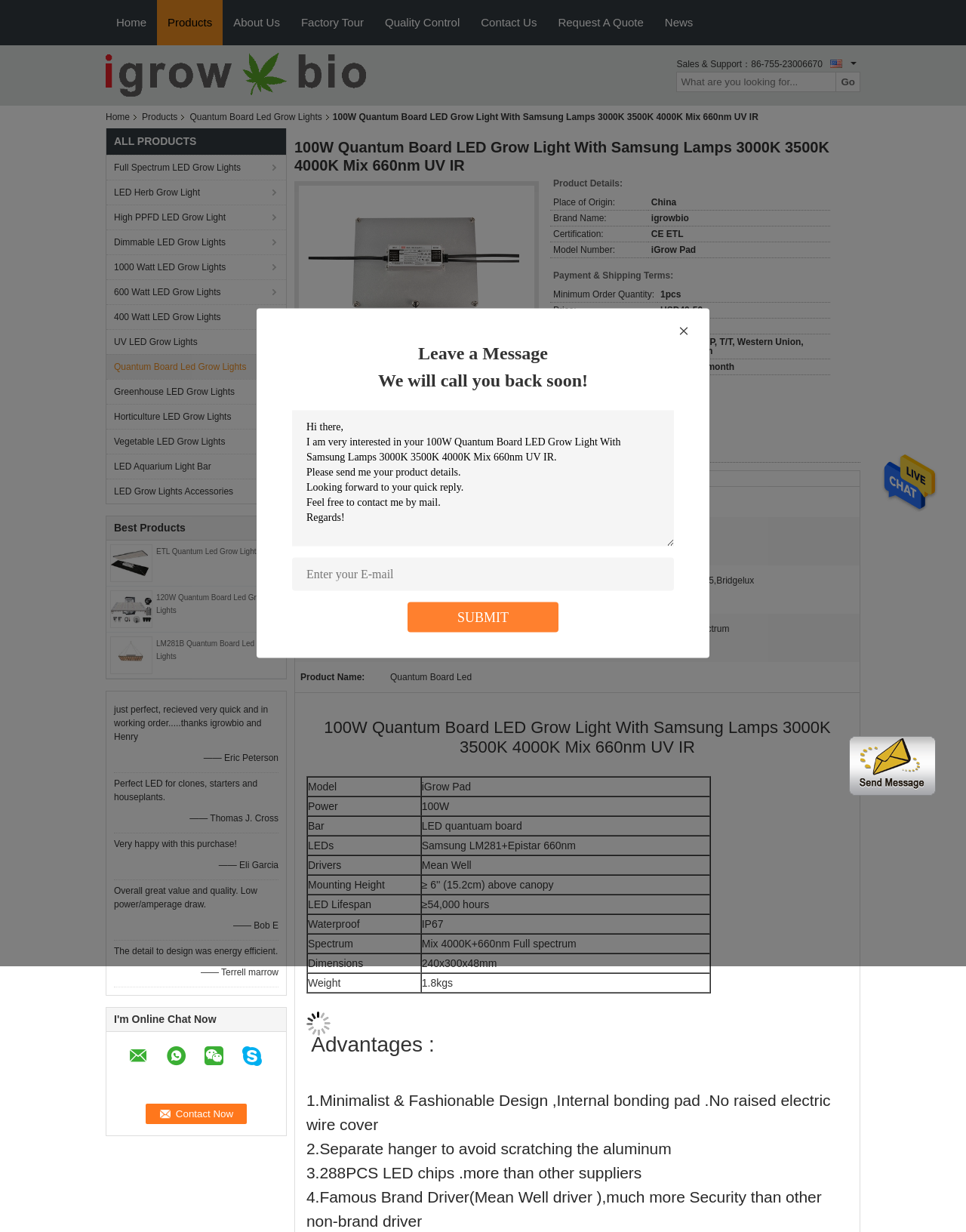Summarize the webpage in an elaborate manner.

This webpage is about a product, specifically a 100W Quantum Board LED Grow Light with Samsung Lamps. At the top, there is a navigation menu with links to "Home", "Products", "About Us", "Factory Tour", "Quality Control", "Contact Us", "Request A Quote", and "News". Below the navigation menu, there is a logo of "Shenzhen Igrow Bio-Tech Co., Ltd." with a link to the company's website.

On the left side, there is a sidebar with links to various categories of LED grow lights, including "Full Spectrum LED Grow Lights", "LED Herb Grow Light", "High PPFD LED Grow Light", and more. There is also a search bar with a "Go" button.

In the main content area, there is a heading that reads "100W Quantum Board LED Grow Light With Samsung Lamps 3000K 3500K 4000K Mix 660nm UV IR". Below the heading, there are three tables showcasing different products, each with an image, a link to the product, and a brief description.

On the right side, there is a section with customer reviews. There are two reviews, each with a quote from a customer, followed by the customer's name. The reviews are positive, with one customer praising the product's quick delivery and another customer recommending the product for clones, starters, and houseplants.

At the bottom of the page, there is a call-to-action section with a "Leave a Message" button, a "Send Message" button, and a textbox to enter a message. There is also a "SUBMIT" button.